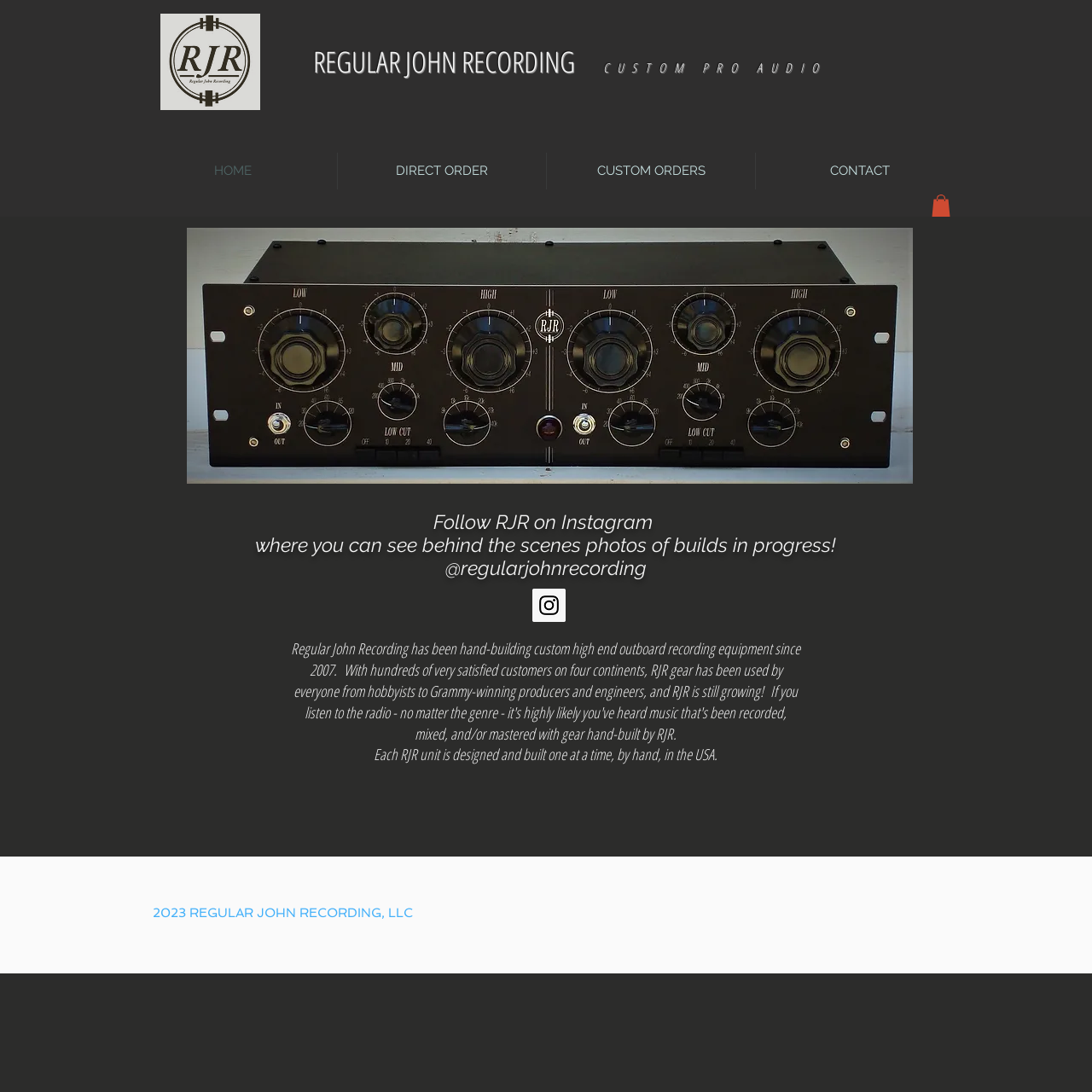Create a detailed narrative of the webpage’s visual and textual elements.

The webpage is for Regular John Recording, a custom pro audio company. At the top left, there is a logo image of RJR. Next to it, there is a heading that reads "REGULAR JOHN RECORDING CUSTOM PRO AUDIO". Below the heading, there is a navigation menu with four links: "HOME", "DIRECT ORDER", "CUSTOM ORDERS", and "CONTACT". 

To the right of the navigation menu, there is a button with an image inside. The main content of the page starts below the navigation menu and the button. It features a large image of a product, likely an audio equipment, taking up most of the width. 

Below the image, there is a section that invites visitors to follow RJR on Instagram, where they can see behind-the-scenes photos of builds in progress. The Instagram social icon is displayed as a link with an image. 

Further down, there is a paragraph of text that describes the company's approach to building each unit by hand in the USA. At the very bottom of the page, there is a footer section with a heading that reads "2023 REGULAR JOHN RECORDING, LLC".